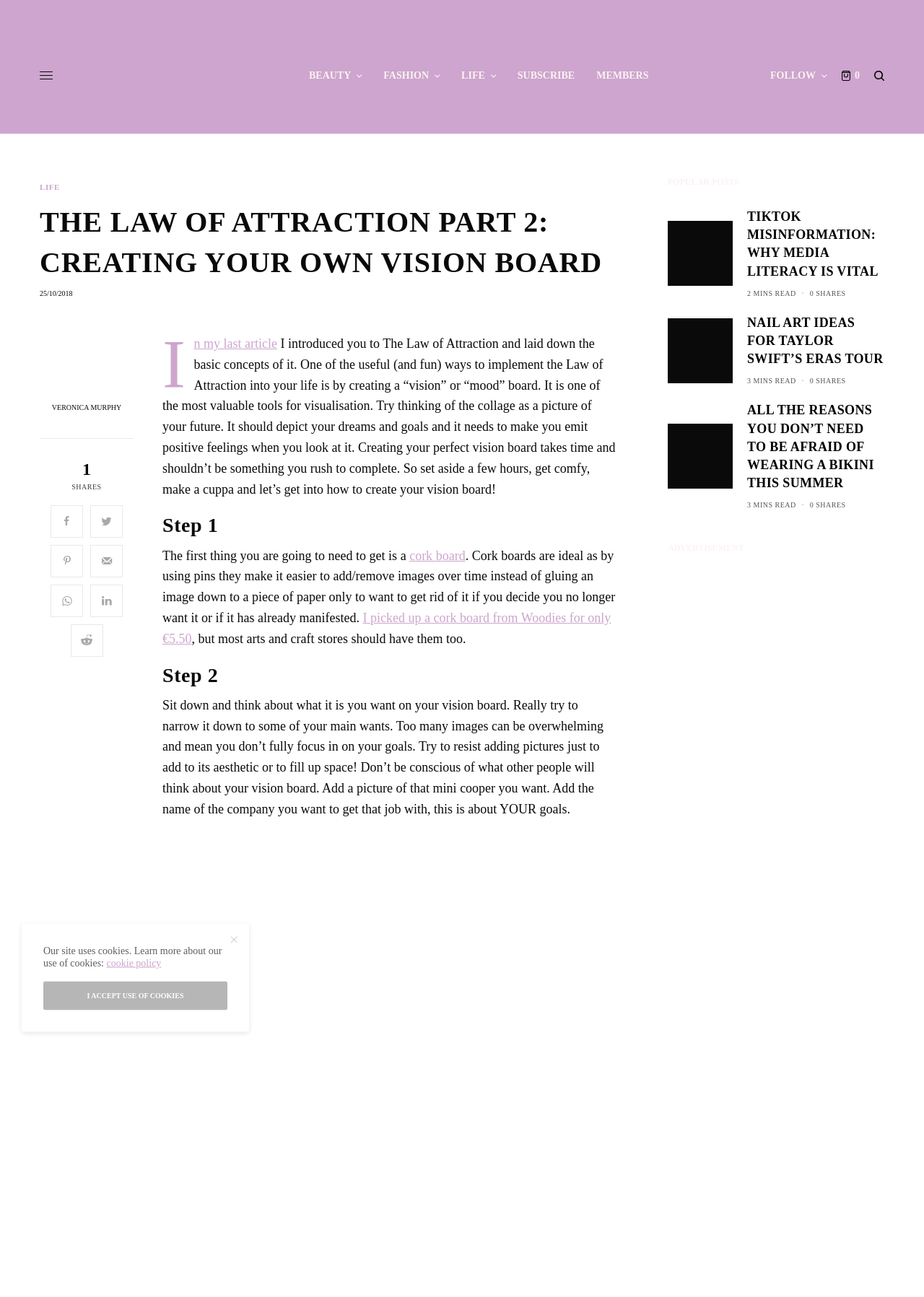What is the purpose of a vision board?
Look at the image and answer the question using a single word or phrase.

To depict dreams and goals